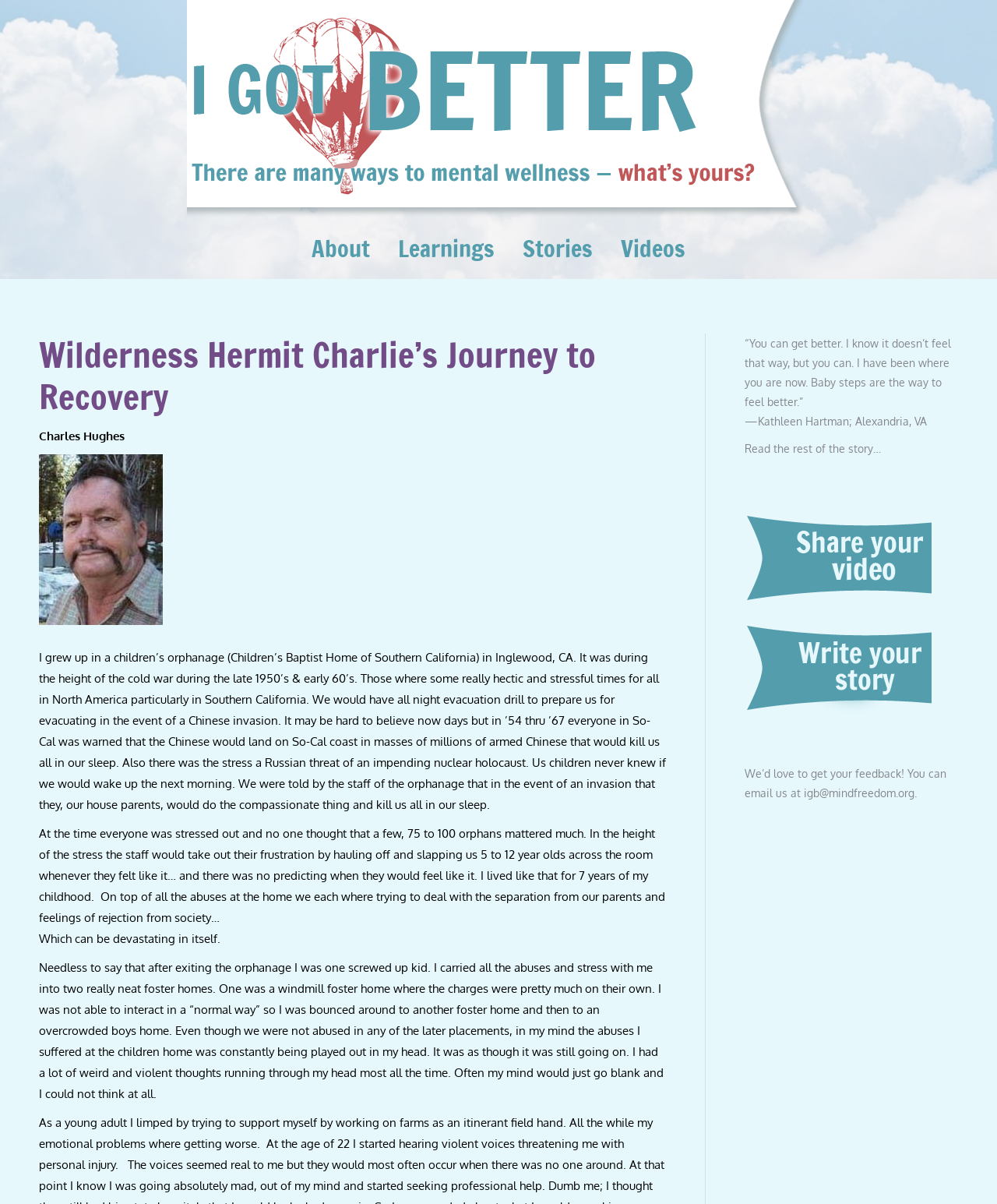What is the theme of the story?
From the image, respond using a single word or phrase.

Childhood trauma